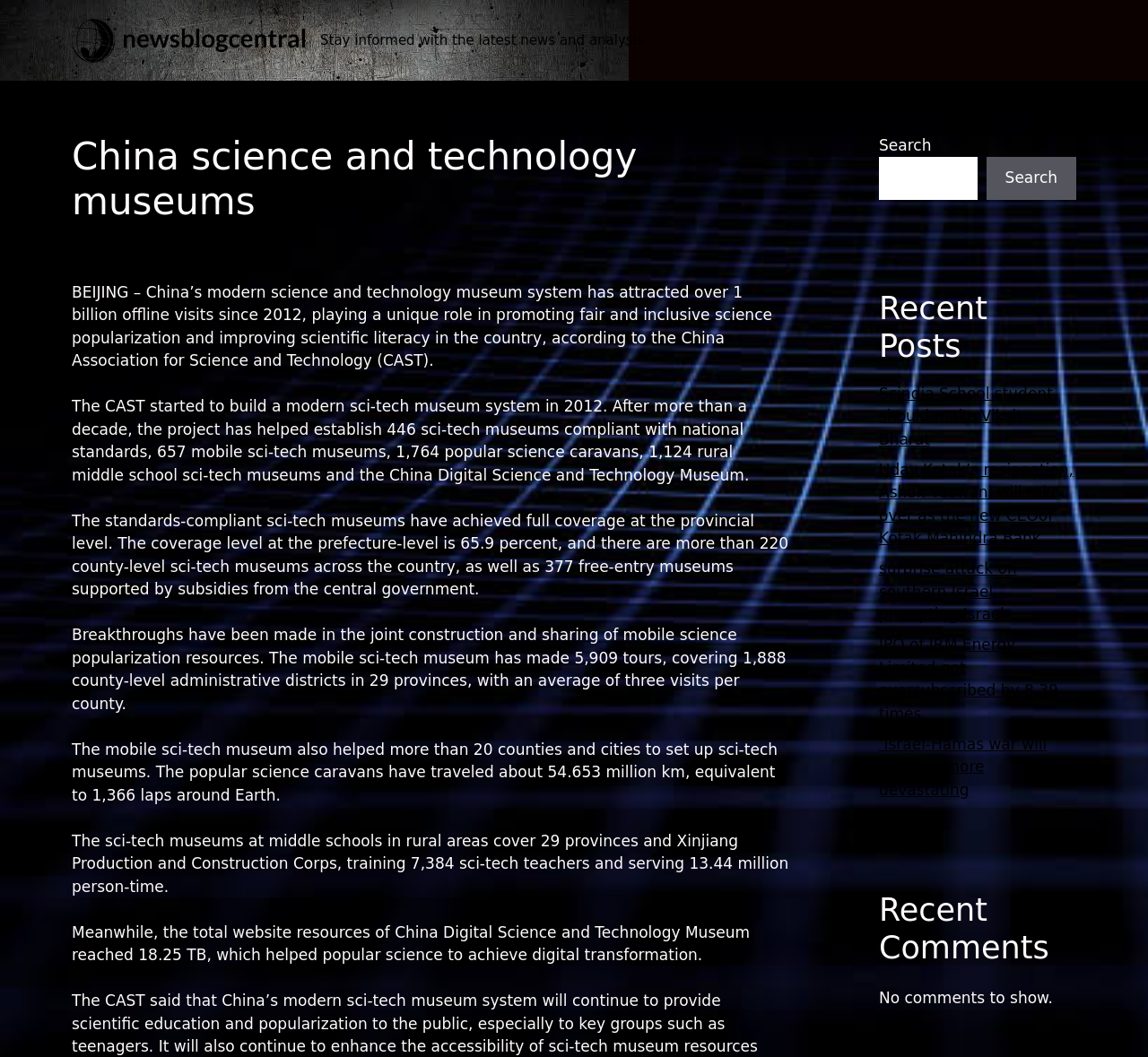Find the bounding box coordinates of the element to click in order to complete this instruction: "Visit newsblogcentral.com". The bounding box coordinates must be four float numbers between 0 and 1, denoted as [left, top, right, bottom].

[0.062, 0.029, 0.266, 0.046]